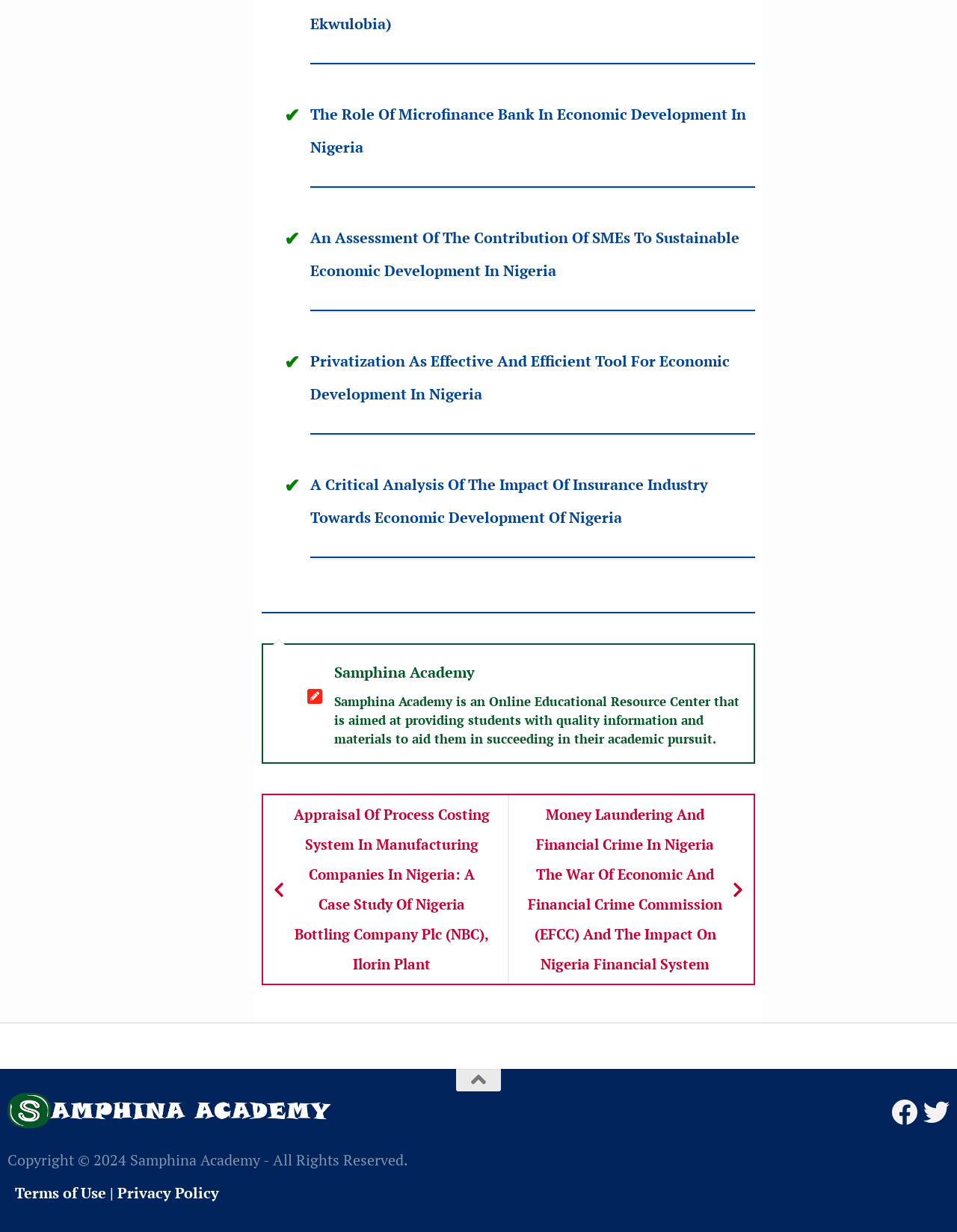Please identify the bounding box coordinates of the clickable region that I should interact with to perform the following instruction: "View the article about money laundering and financial crime in Nigeria". The coordinates should be expressed as four float numbers between 0 and 1, i.e., [left, top, right, bottom].

[0.531, 0.645, 0.788, 0.798]